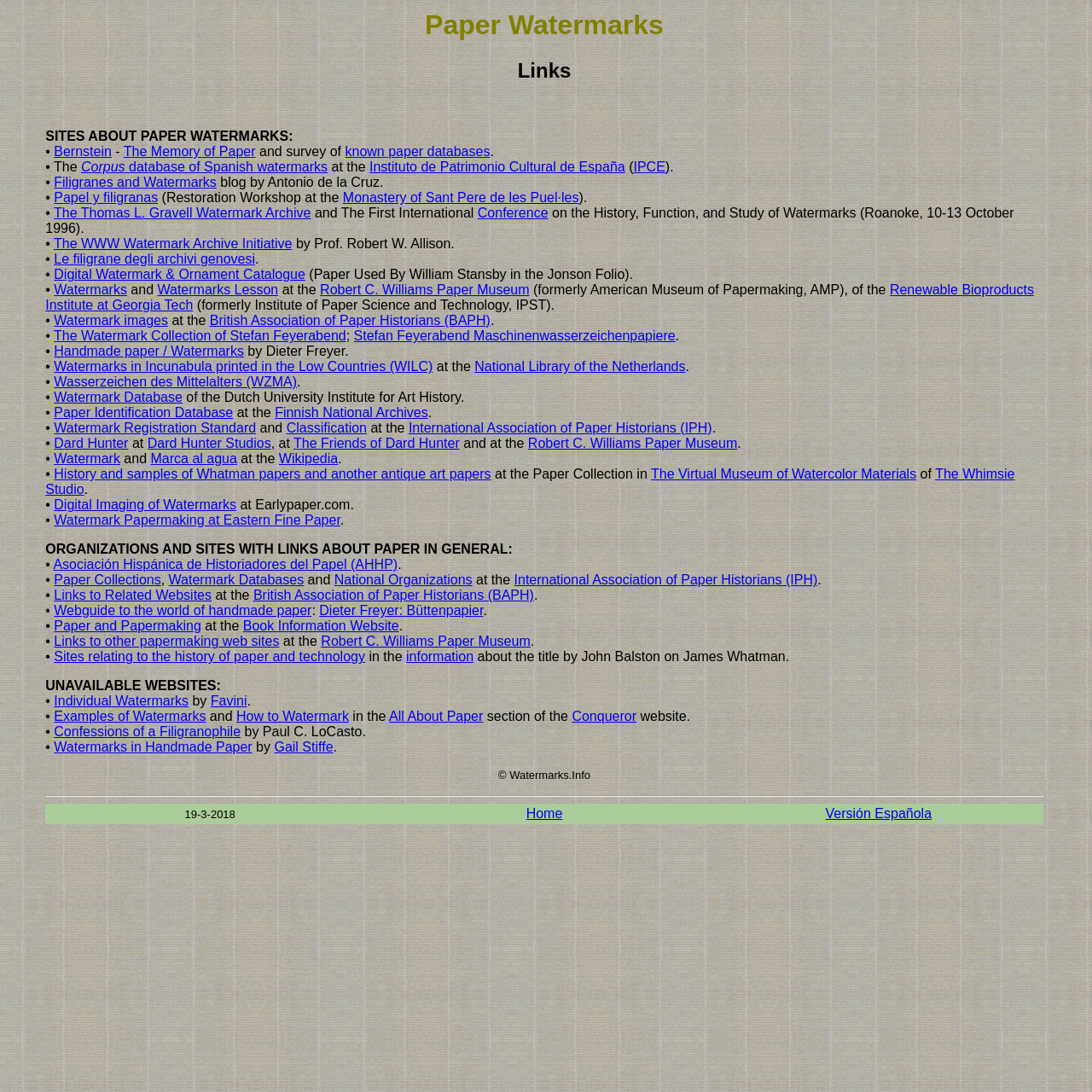Please identify the bounding box coordinates of the area I need to click to accomplish the following instruction: "Check the Watermark images at the British Association of Paper Historians".

[0.049, 0.287, 0.154, 0.3]